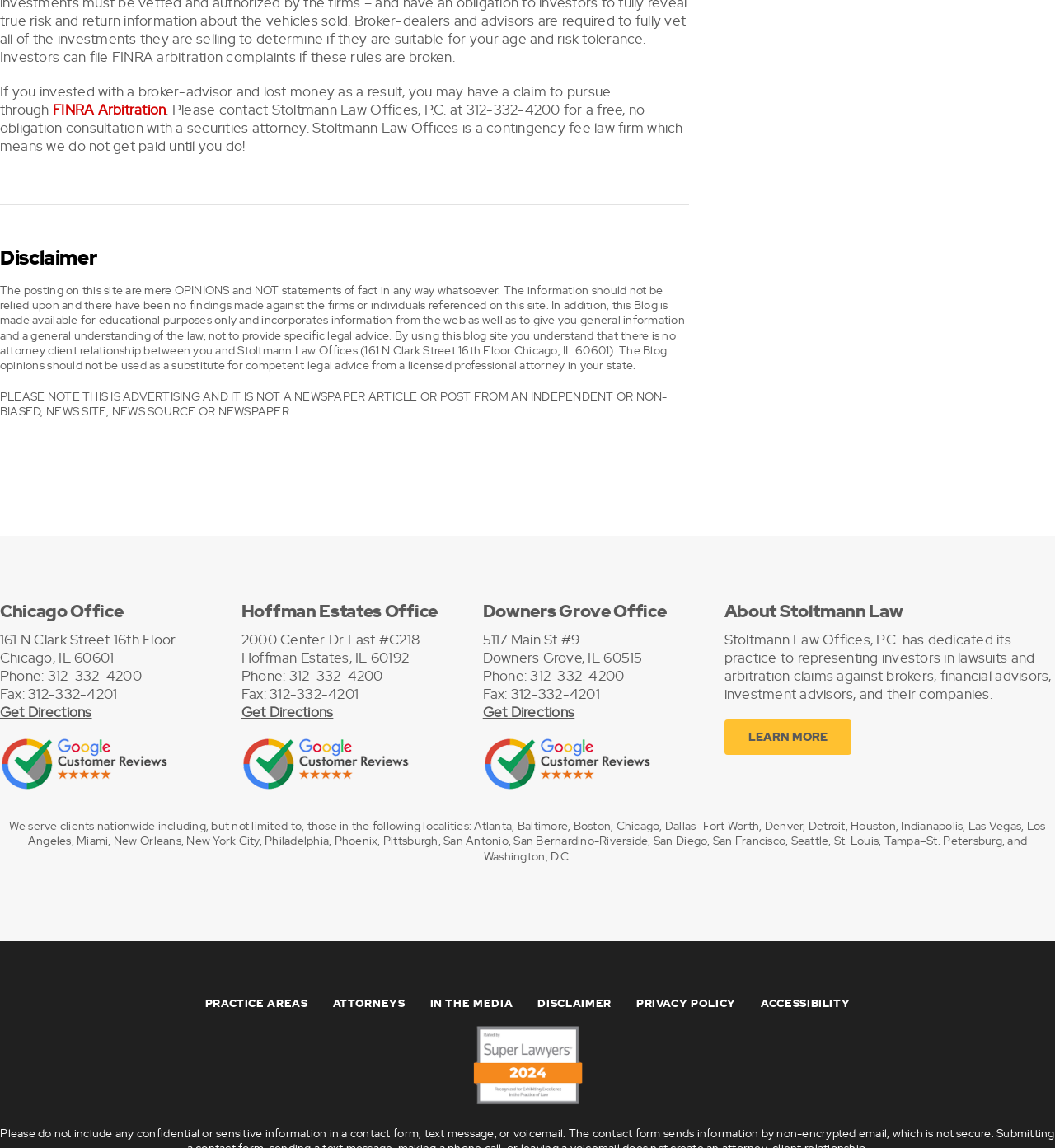Using the provided description: "aria-label="Google Customer Reviews"", find the bounding box coordinates of the corresponding UI element. The output should be four float numbers between 0 and 1, in the format [left, top, right, bottom].

[0.458, 0.641, 0.616, 0.656]